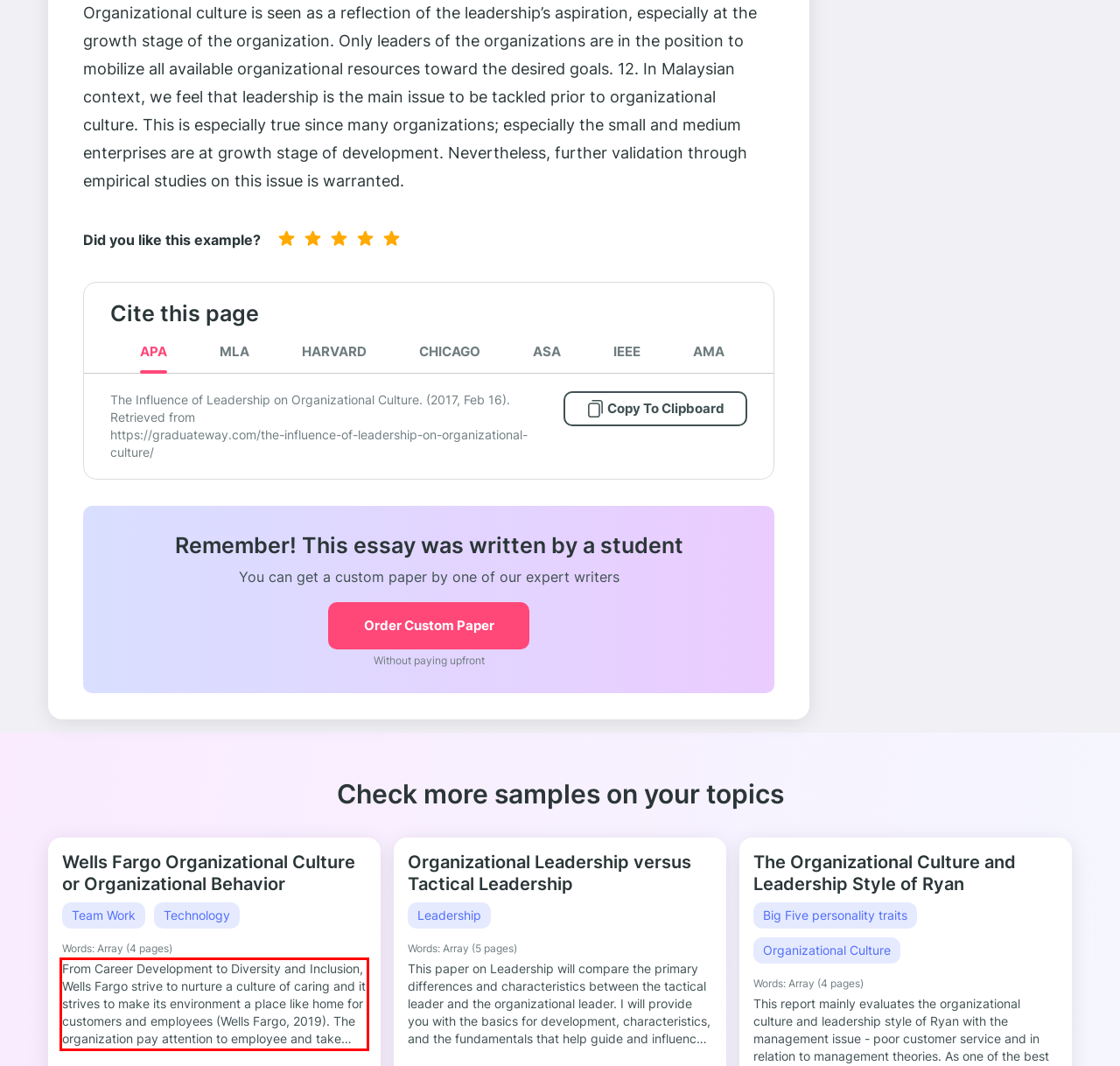The screenshot you have been given contains a UI element surrounded by a red rectangle. Use OCR to read and extract the text inside this red rectangle.

From Career Development to Diversity and Inclusion, Wells Fargo strive to nurture a culture of caring and it strives to make its environment a place like home for customers and employees (Wells Fargo, 2019). The organization pay attention to employee and take time to know who they are by recruiting, on boarding and development. They